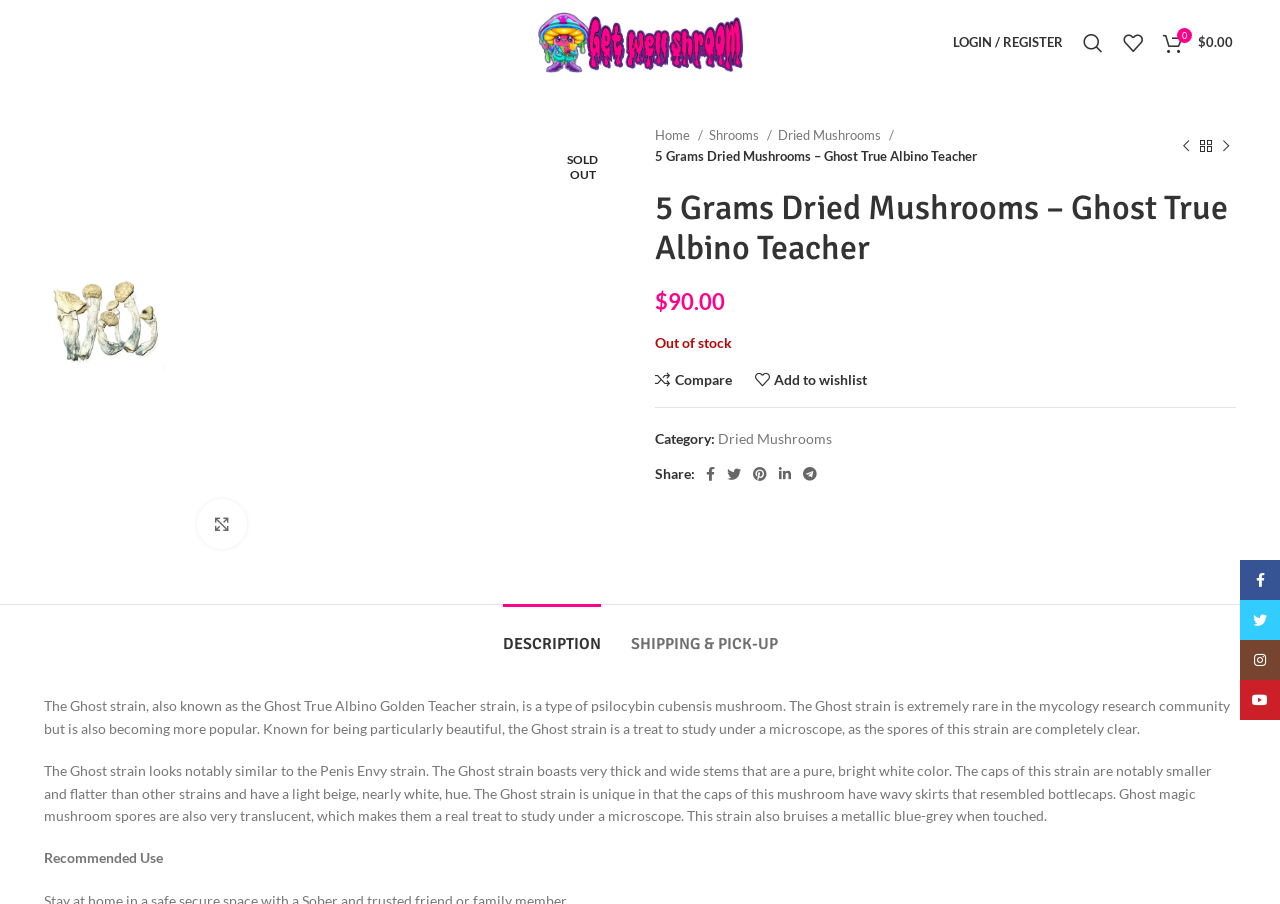Please provide a short answer using a single word or phrase for the question:
What is the purpose of the 'Add to wishlist' button?

To add the product to the user's wishlist